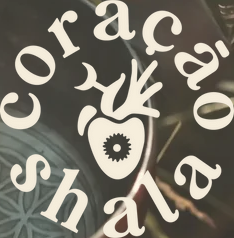What is symbolized by the strawberry motif?
Provide a detailed answer to the question, using the image to inform your response.

The stylized heart in the logo incorporates a visual motif resembling a strawberry, which symbolizes nourishment and vitality, suggesting a connection to wellness and holistic practices.